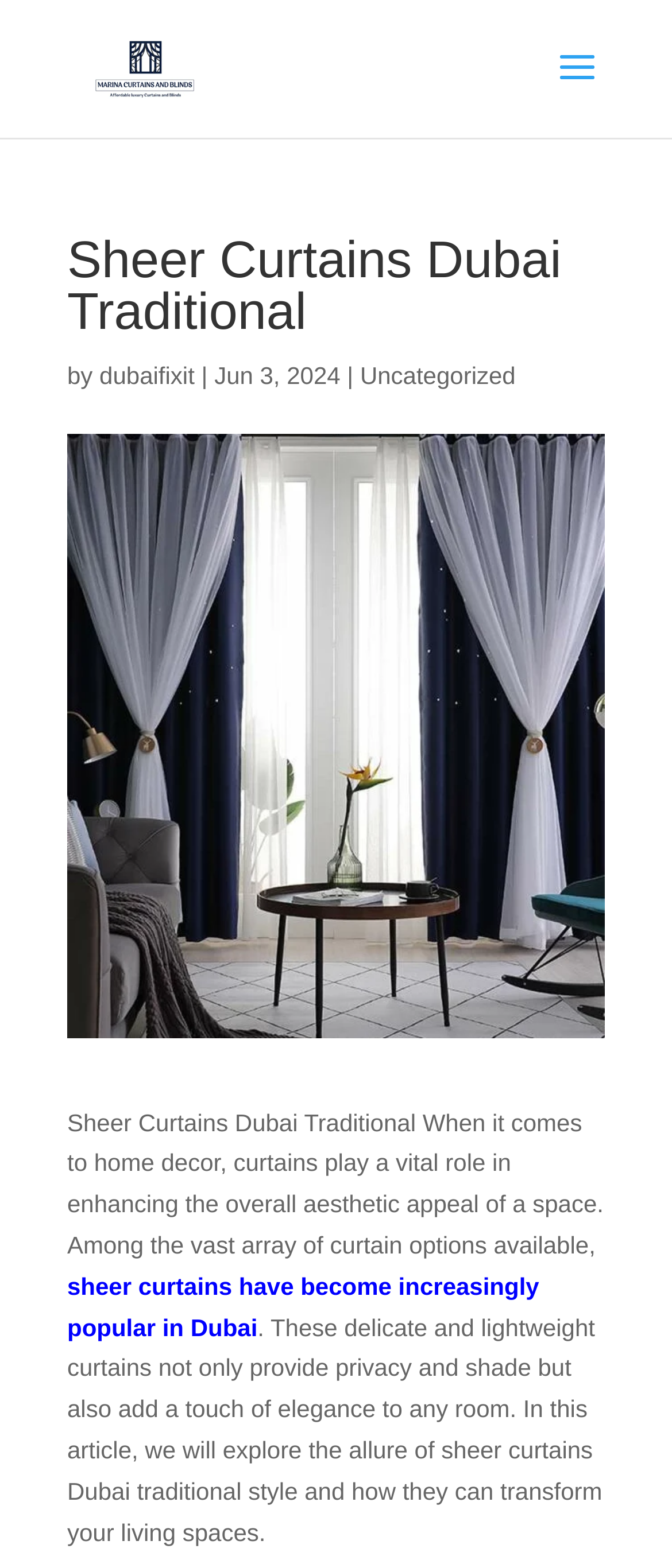Provide the bounding box coordinates for the UI element described in this sentence: "Career Opportunities". The coordinates should be four float values between 0 and 1, i.e., [left, top, right, bottom].

None